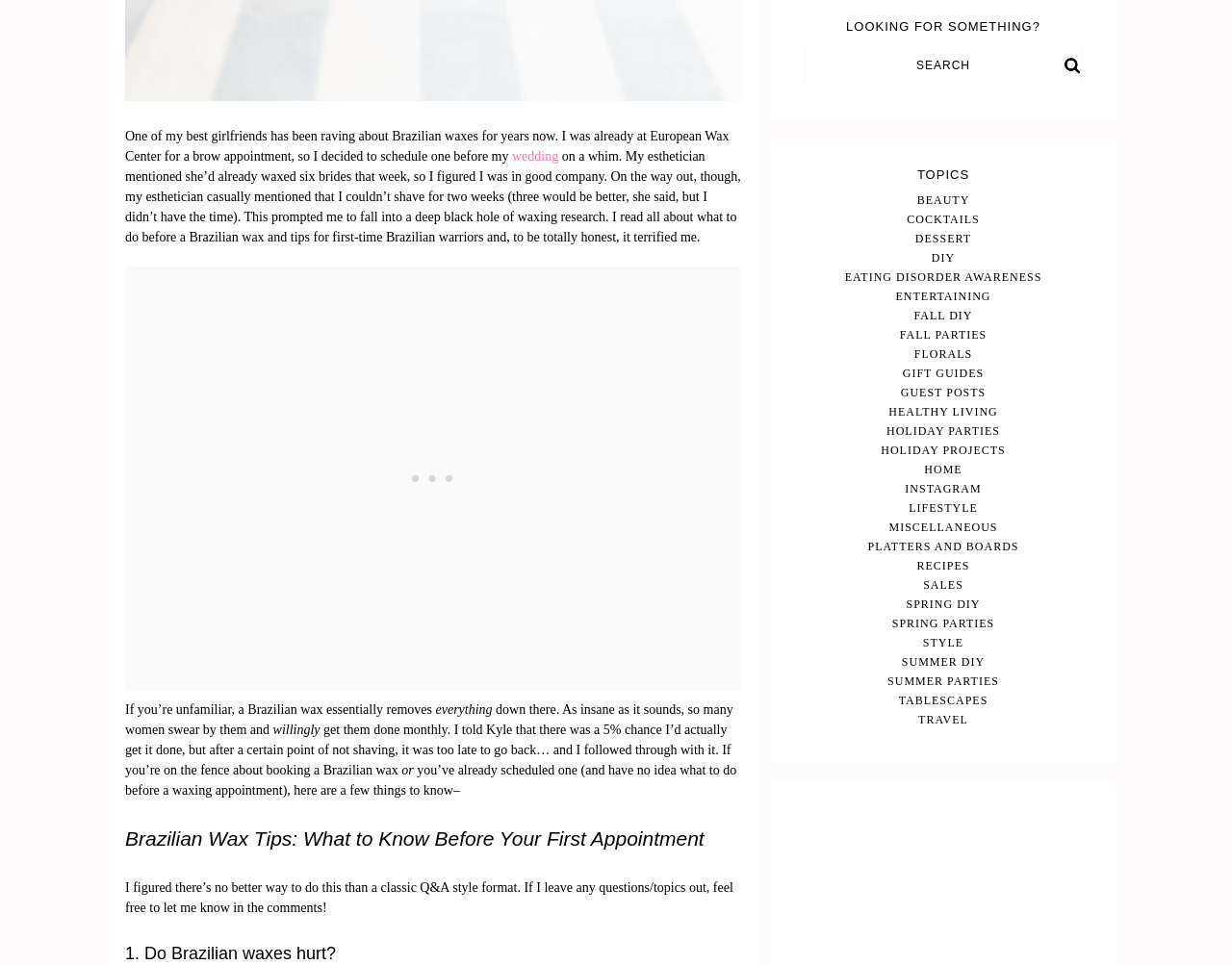Determine the bounding box coordinates (top-left x, top-left y, bottom-right x, bottom-right y) of the UI element described in the following text: Home

[0.75, 0.48, 0.781, 0.494]